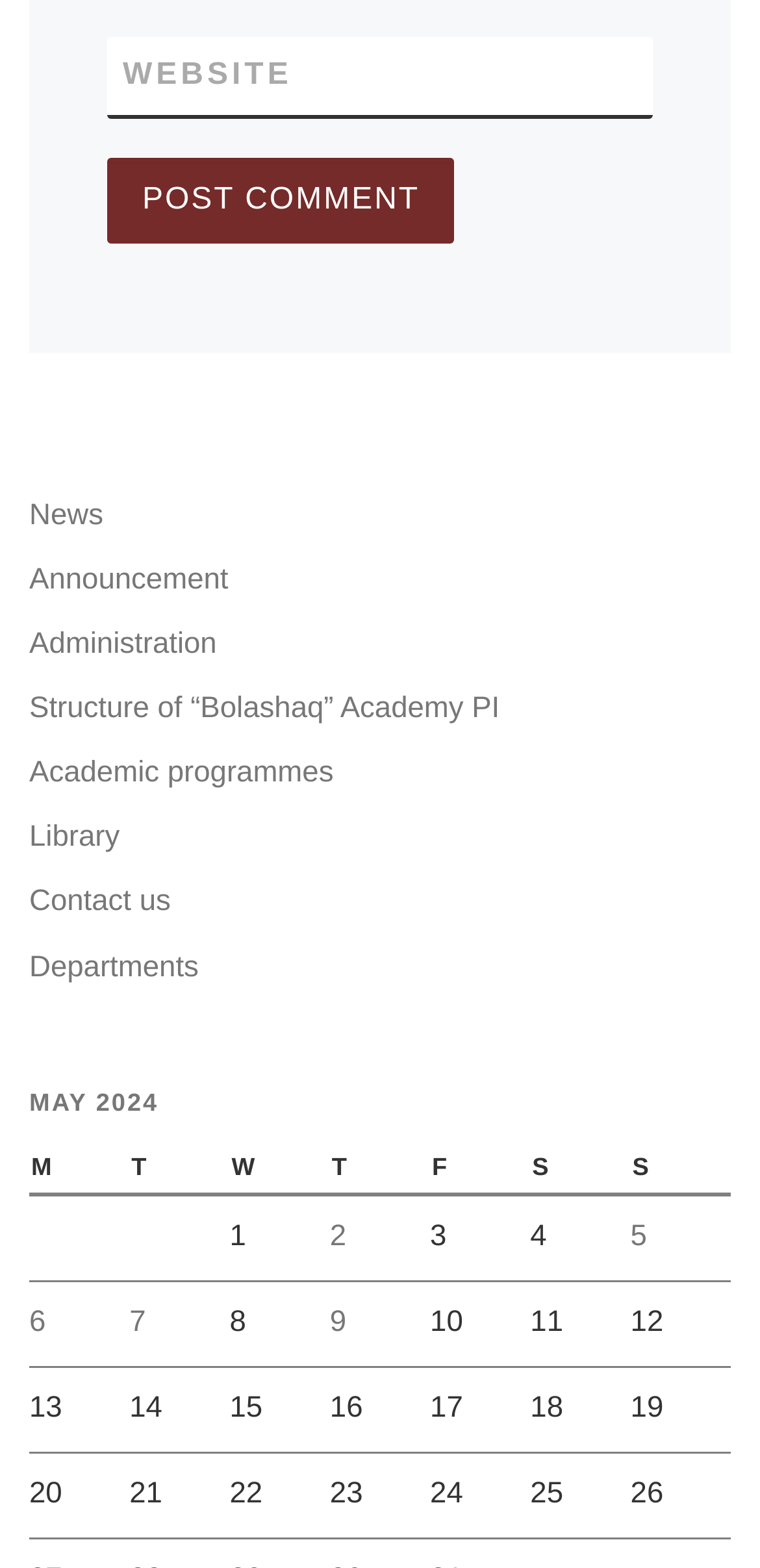What is the text of the first column header?
Utilize the information in the image to give a detailed answer to the question.

I looked at the table headers and found that the first column header is labeled 'M'.